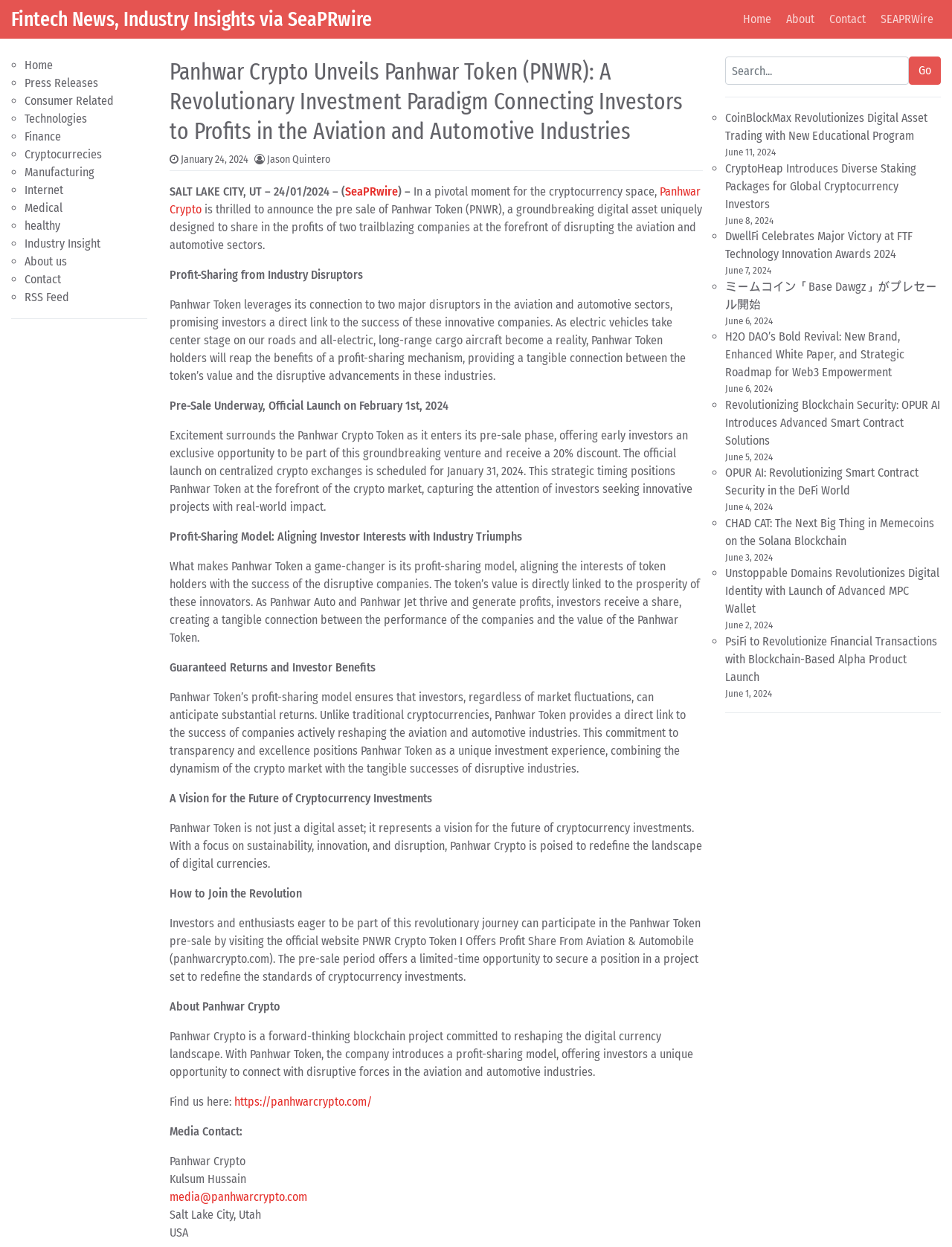What is the text of the webpage's headline?

Panhwar Crypto Unveils Panhwar Token (PNWR): A Revolutionary Investment Paradigm Connecting Investors to Profits in the Aviation and Automotive Industries